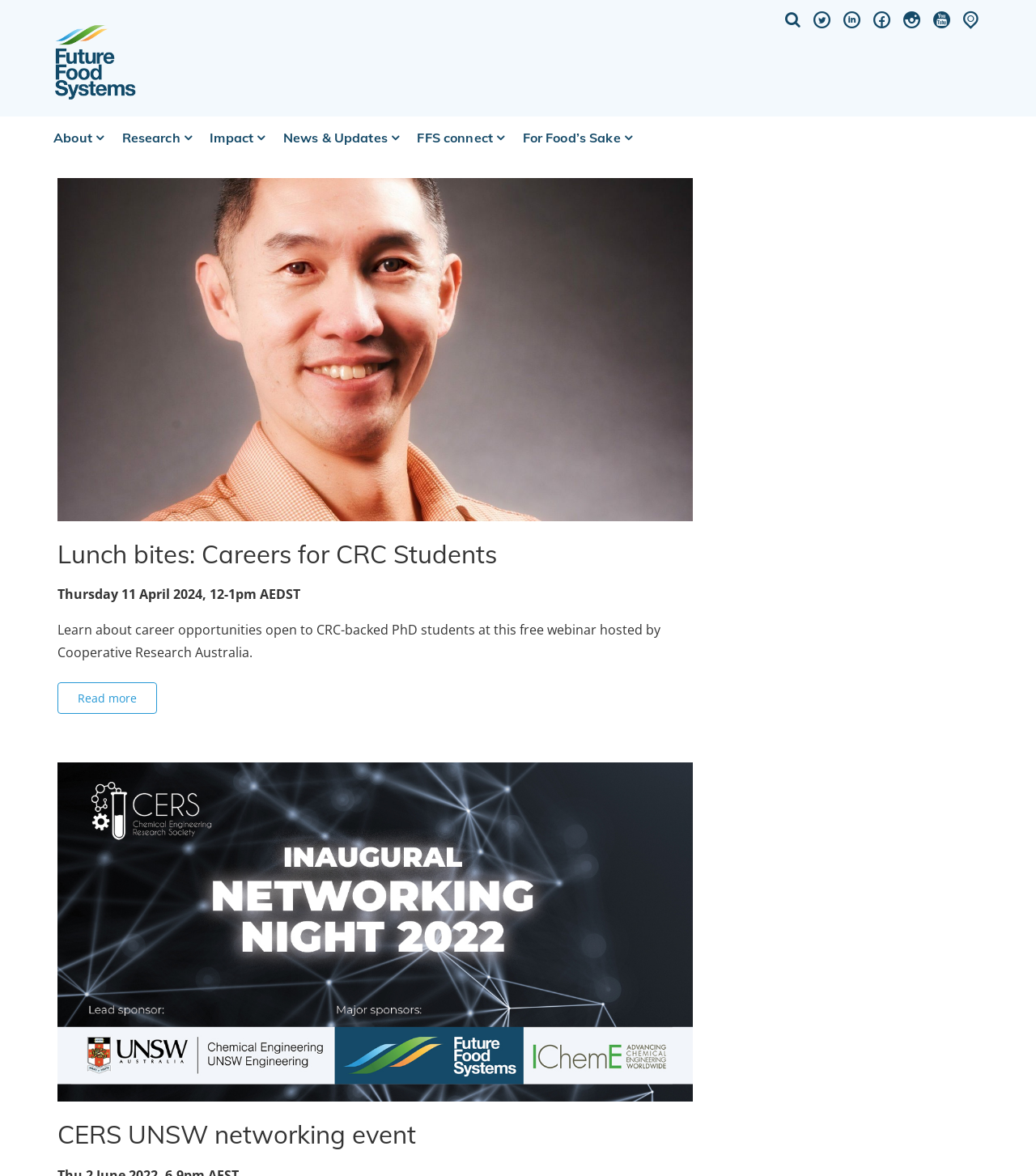Please find and report the bounding box coordinates of the element to click in order to perform the following action: "Read more about Lunch bites: Careers for CRC Students". The coordinates should be expressed as four float numbers between 0 and 1, in the format [left, top, right, bottom].

[0.055, 0.58, 0.152, 0.607]